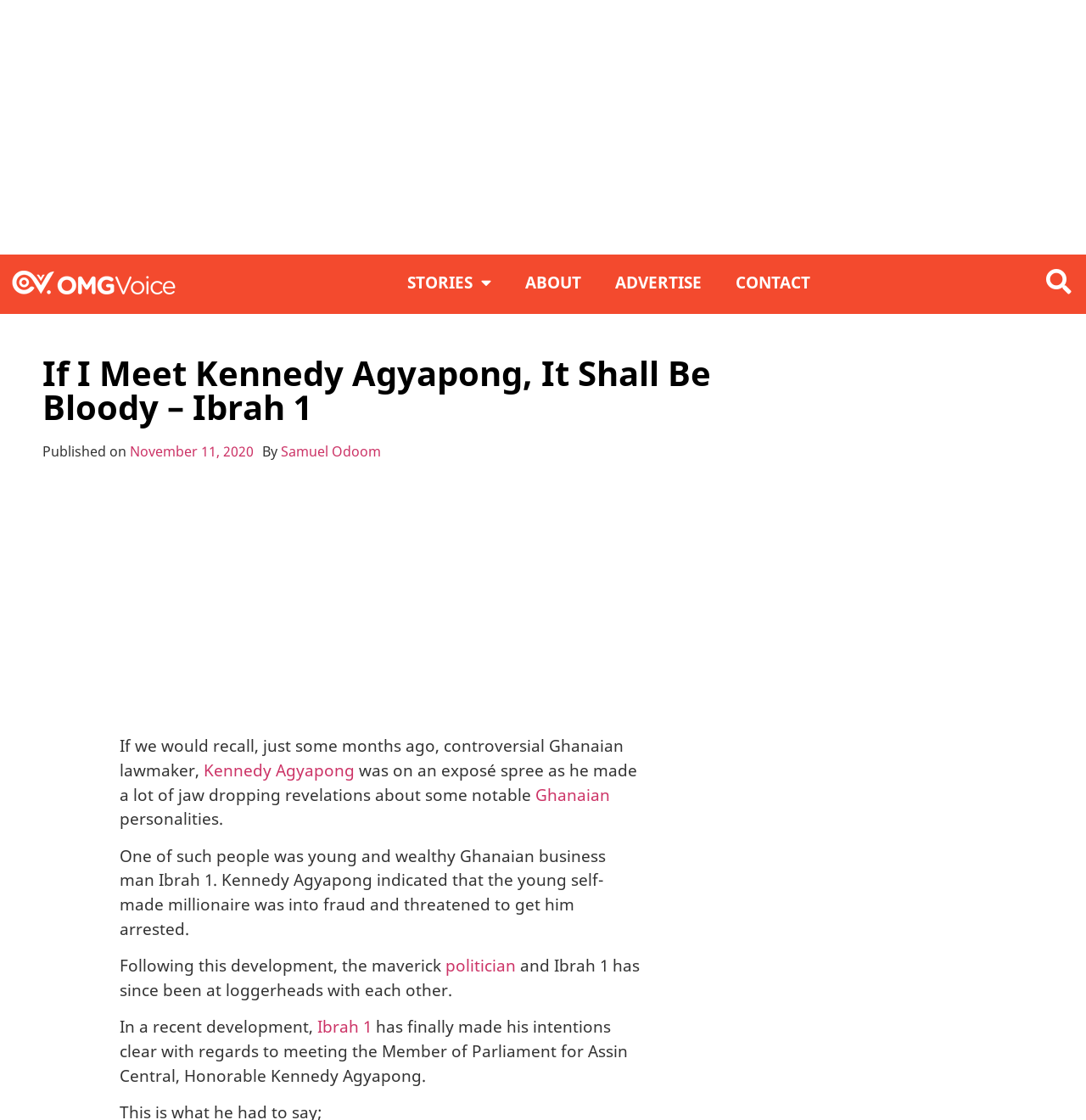Identify the bounding box coordinates of the clickable region necessary to fulfill the following instruction: "Contact the website". The bounding box coordinates should be four float numbers between 0 and 1, i.e., [left, top, right, bottom].

[0.662, 0.235, 0.762, 0.27]